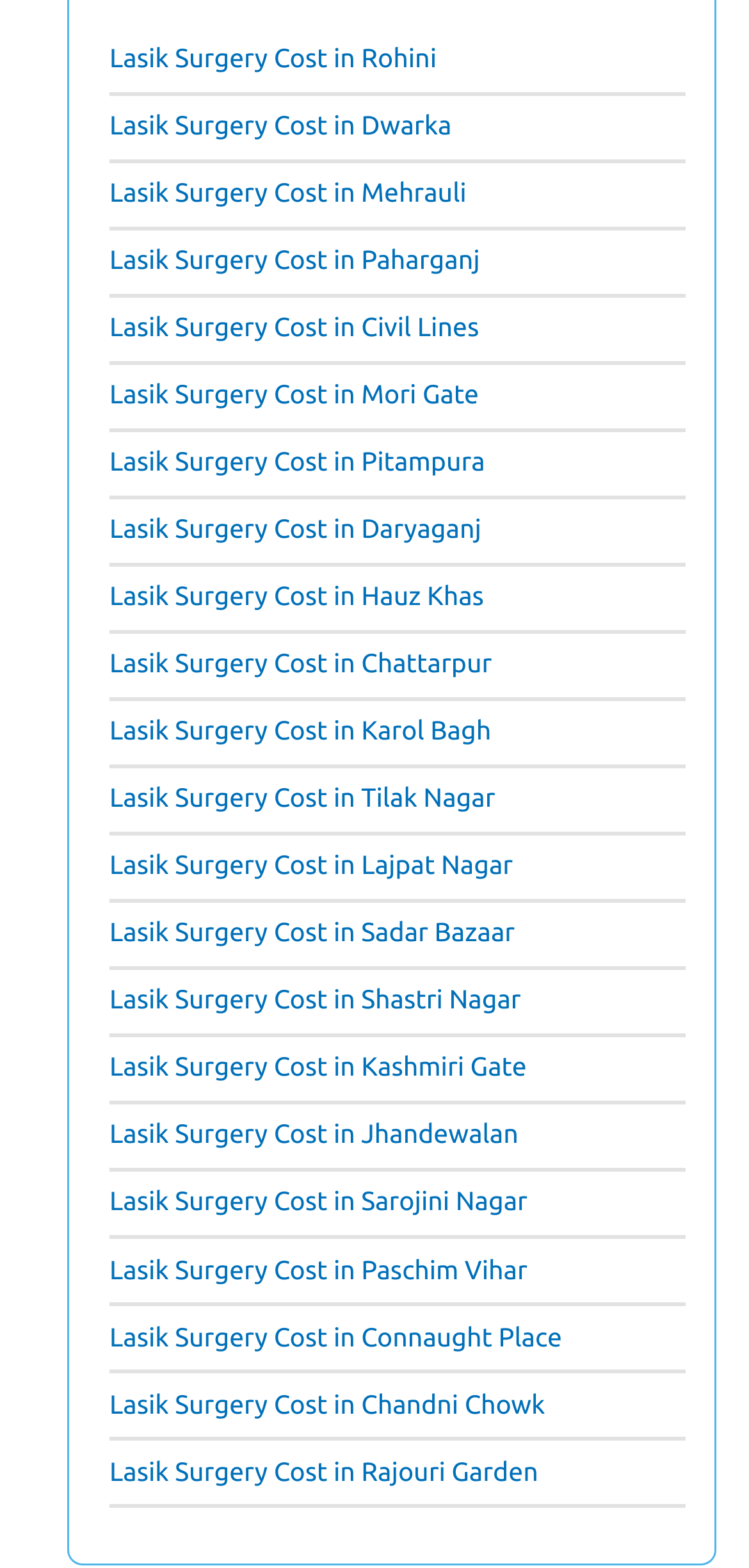Please answer the following question using a single word or phrase: 
How many links are there under the navigation element 'Delhi'?

22